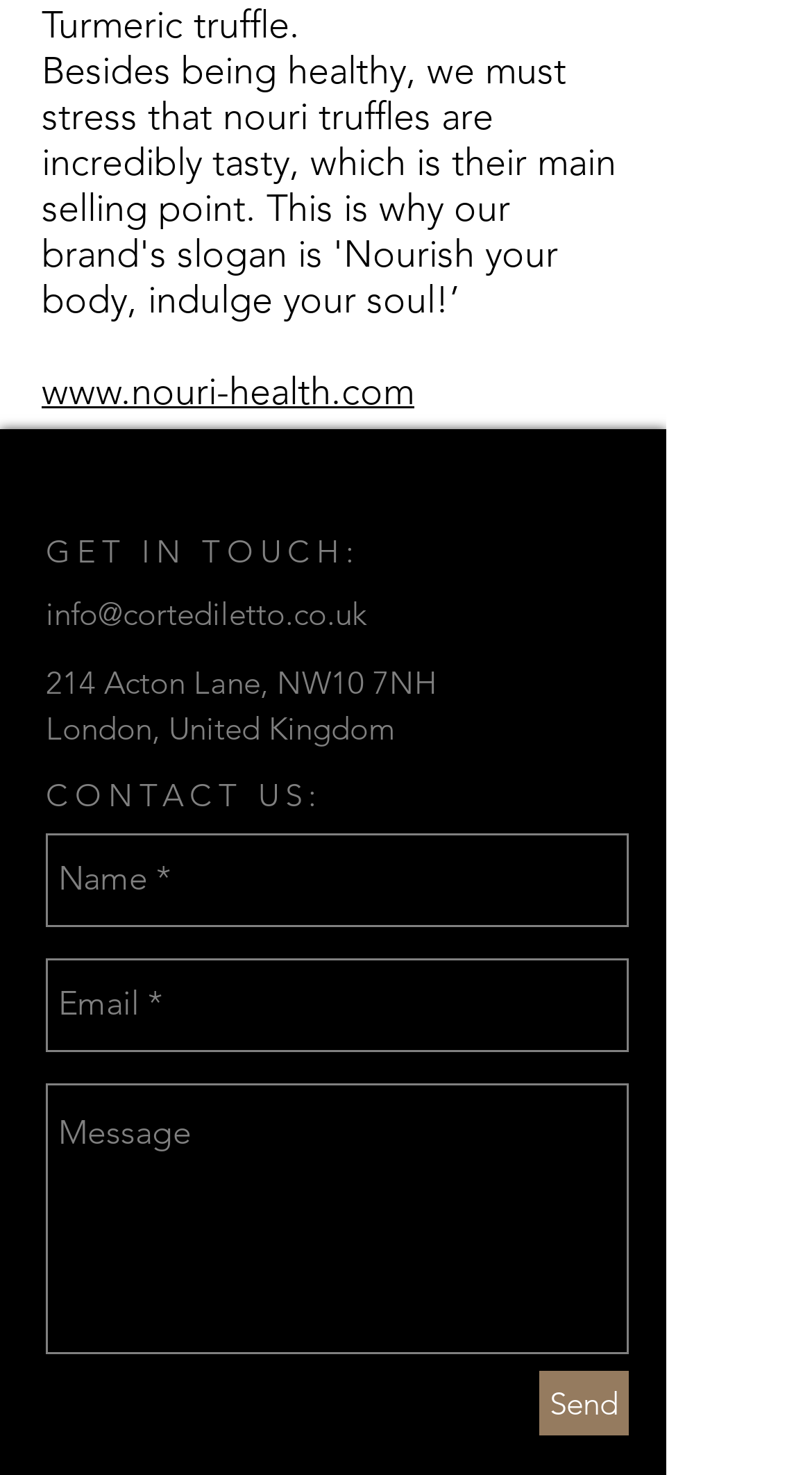Carefully examine the image and provide an in-depth answer to the question: What is the purpose of the form?

The form is located below the 'GET IN TOUCH:' label, and it has fields for name, email, and a message, indicating that its purpose is to allow users to get in touch with the company.